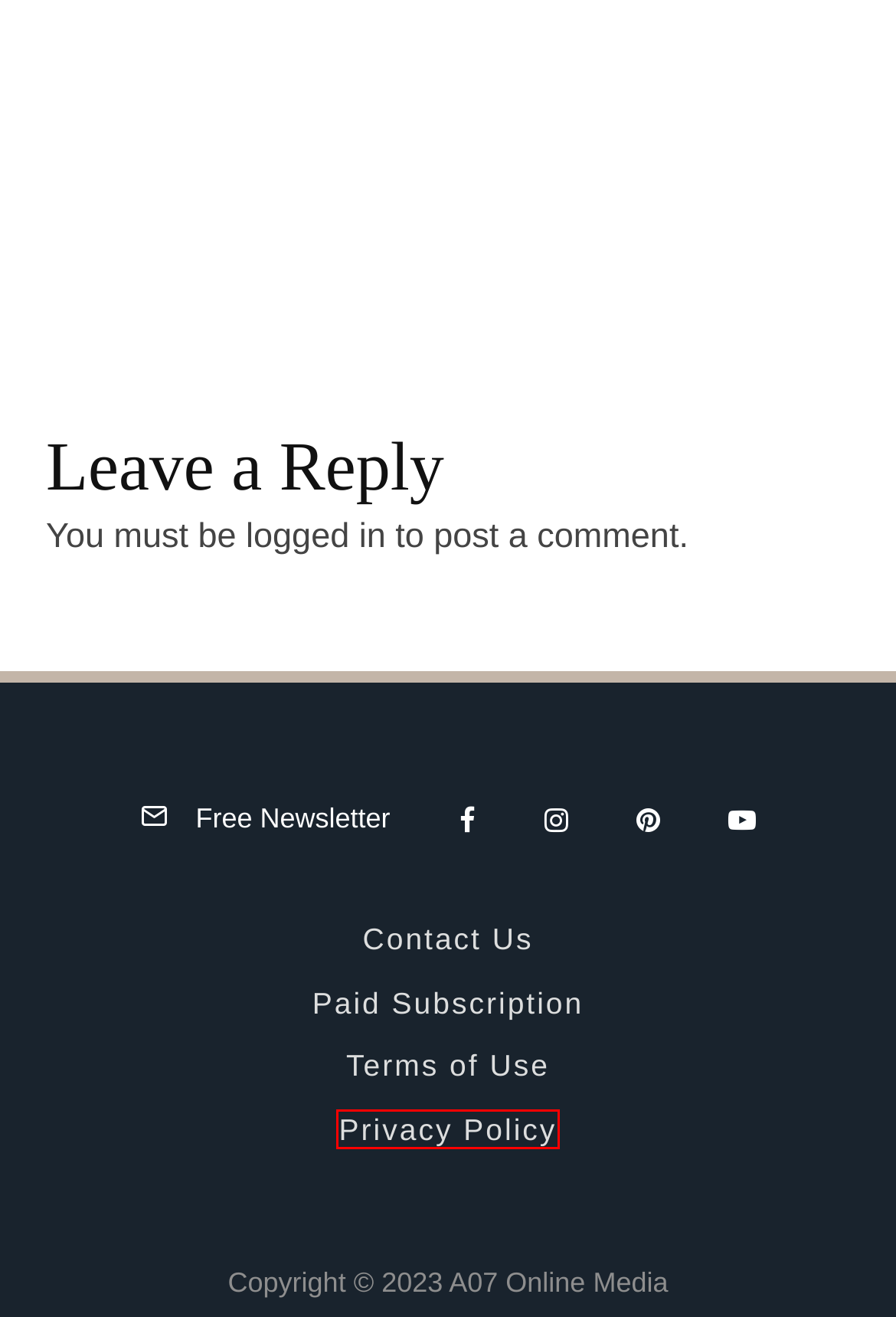Examine the screenshot of a webpage with a red bounding box around a UI element. Your task is to identify the webpage description that best corresponds to the new webpage after clicking the specified element. The given options are:
A. A Pair Of Mercedes-Benz CLK GTRs Is Heading To RM Sotheby's Las Vegas Auction
B. Collector Car Brands - The Top Carmakers Ever
C. Privacy Policy
D. Bentley Limited Edition Continental GT
E. Contact Us
F. Terms and Conditions
G. Search Ads
H. Log In ‹ Sports Car Digest — WordPress

C